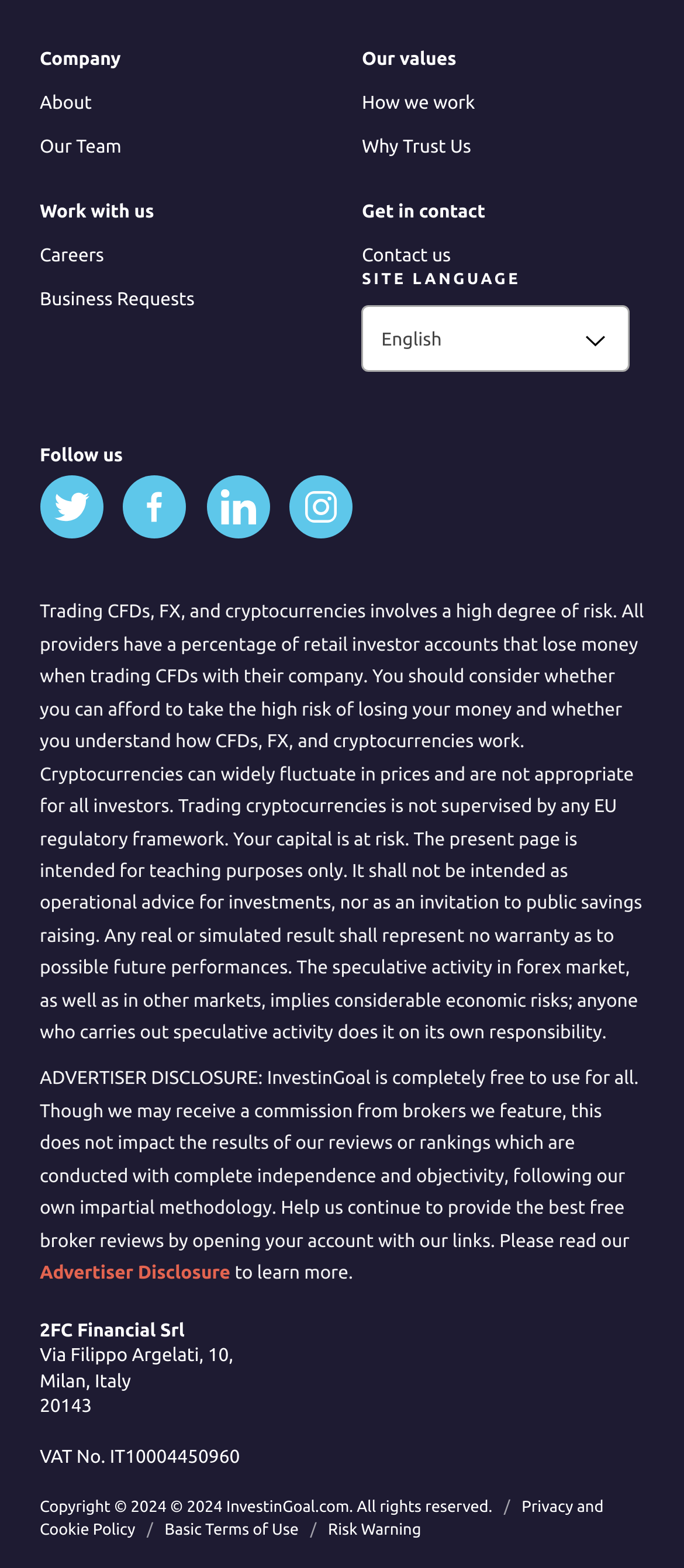Determine the bounding box coordinates for the area that needs to be clicked to fulfill this task: "Contact us". The coordinates must be given as four float numbers between 0 and 1, i.e., [left, top, right, bottom].

[0.529, 0.156, 0.659, 0.169]